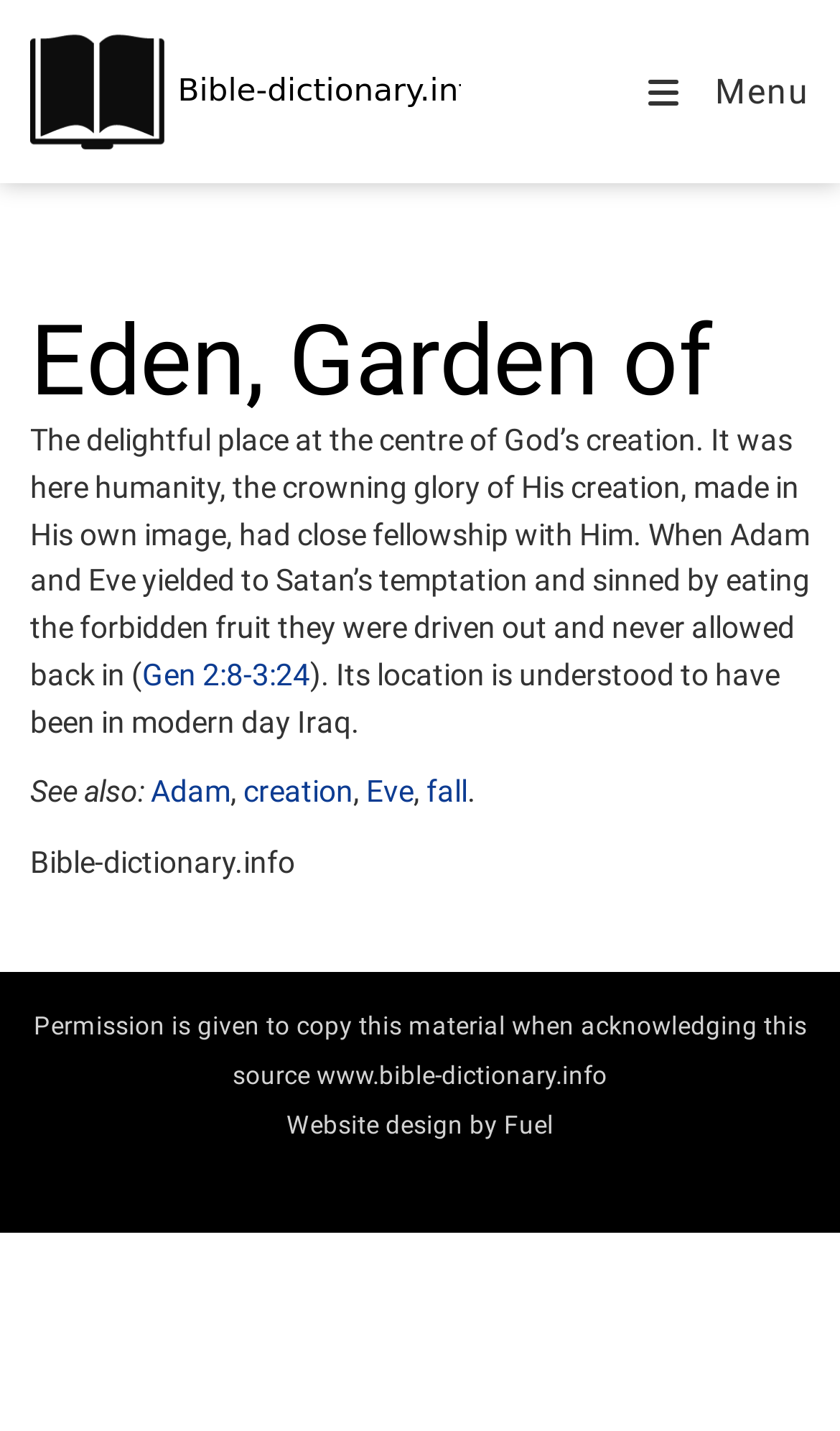What is the location of the Garden of Eden? Look at the image and give a one-word or short phrase answer.

Modern day Iraq